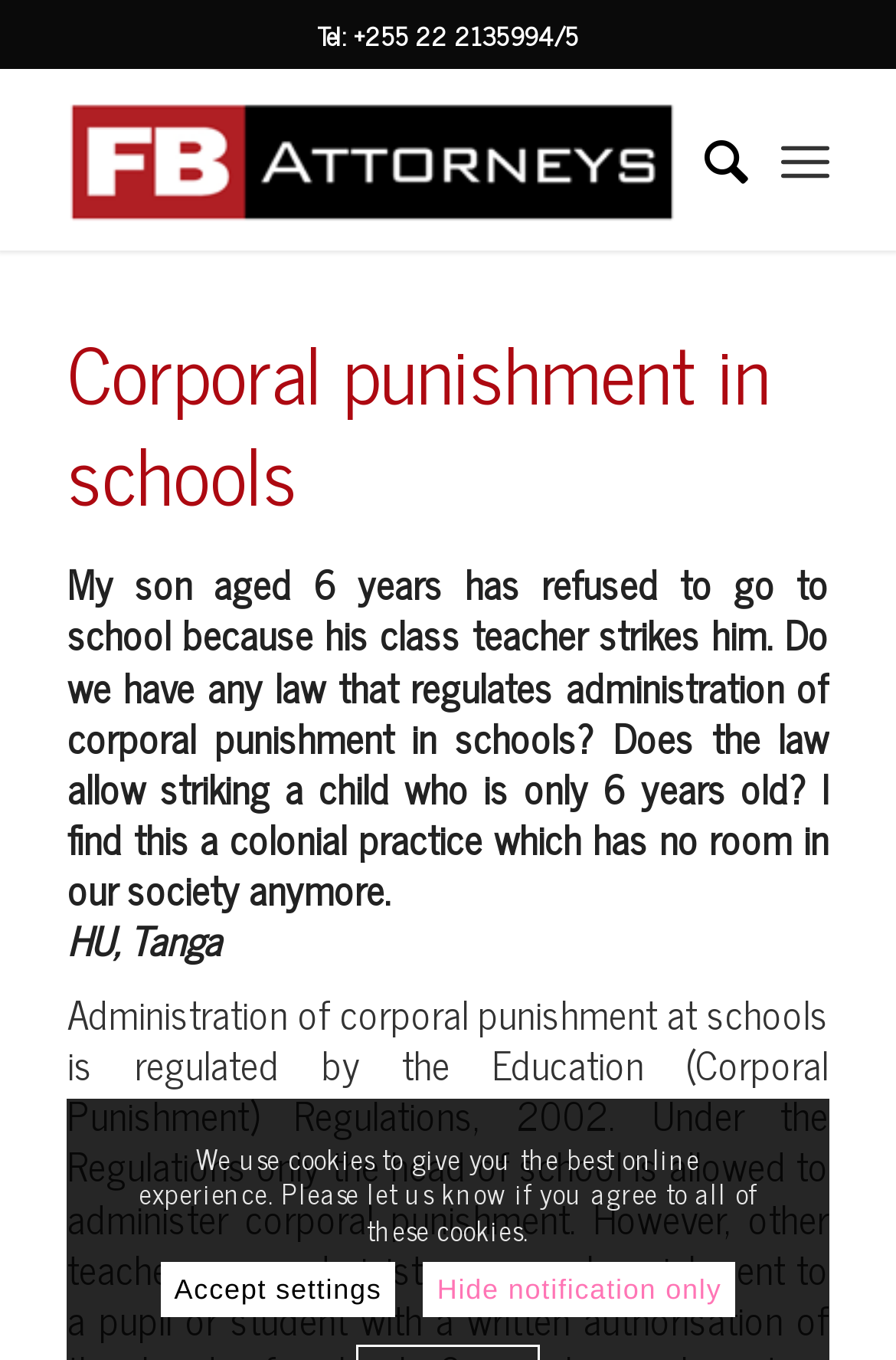Respond concisely with one word or phrase to the following query:
What is the profession of the person who can help with the issue?

Lawyer